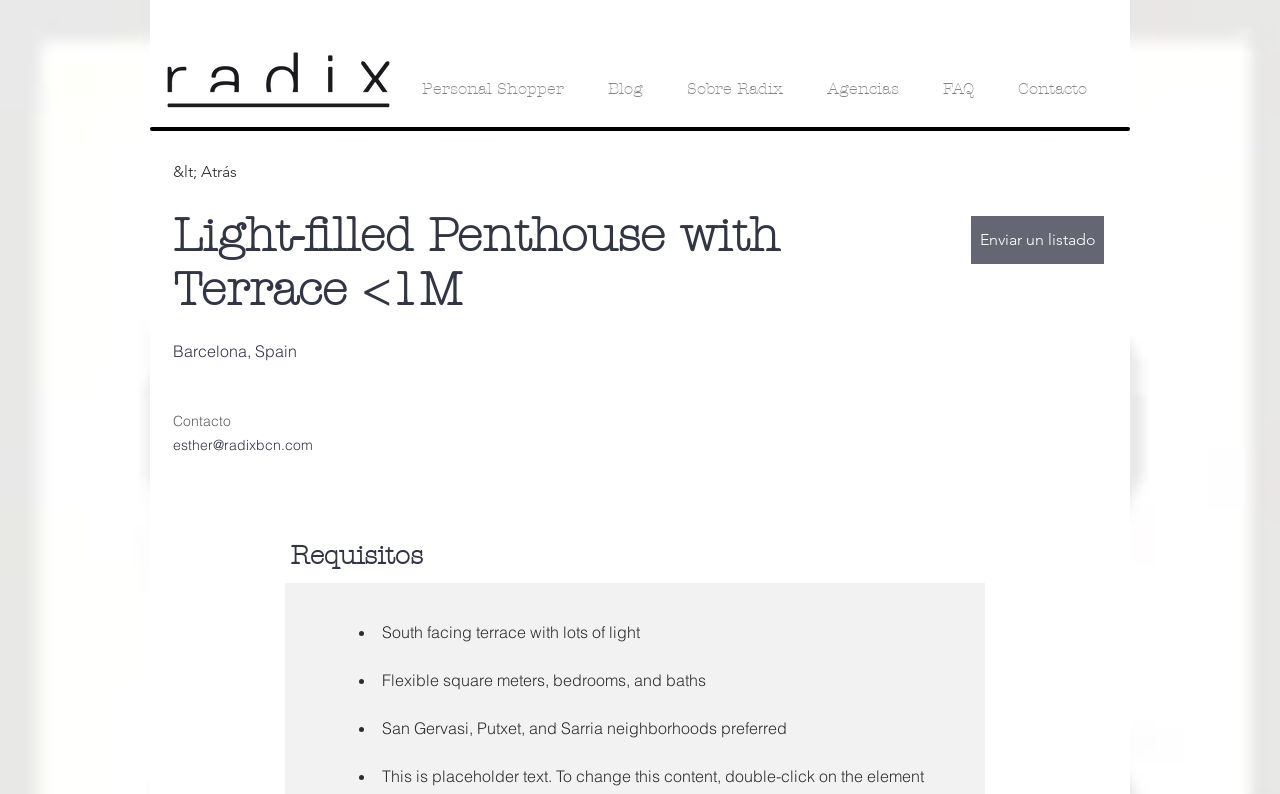What is the contact email address?
Answer the question using a single word or phrase, according to the image.

esther@radixbcn.com